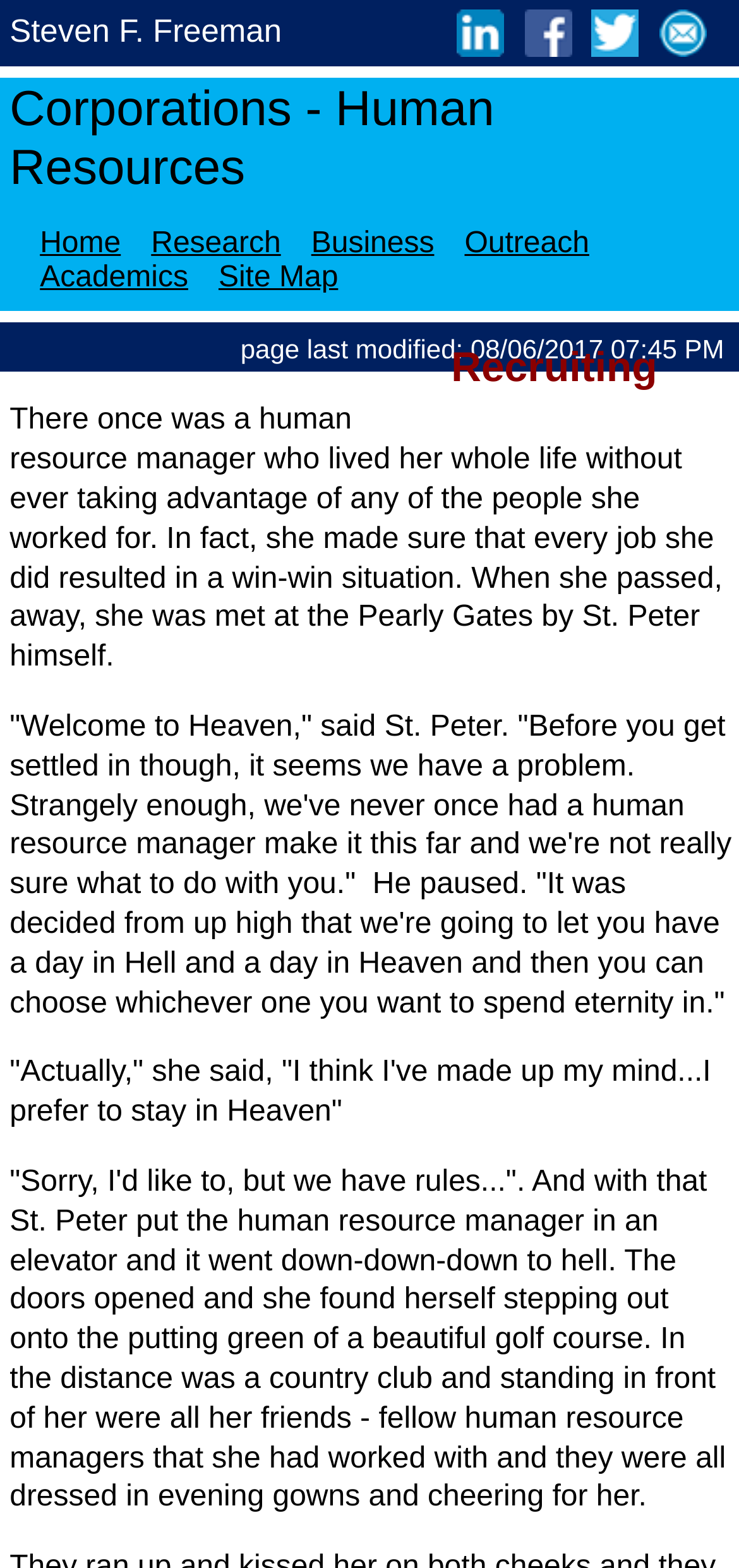Generate the text of the webpage's primary heading.

Corporations - Human Resources